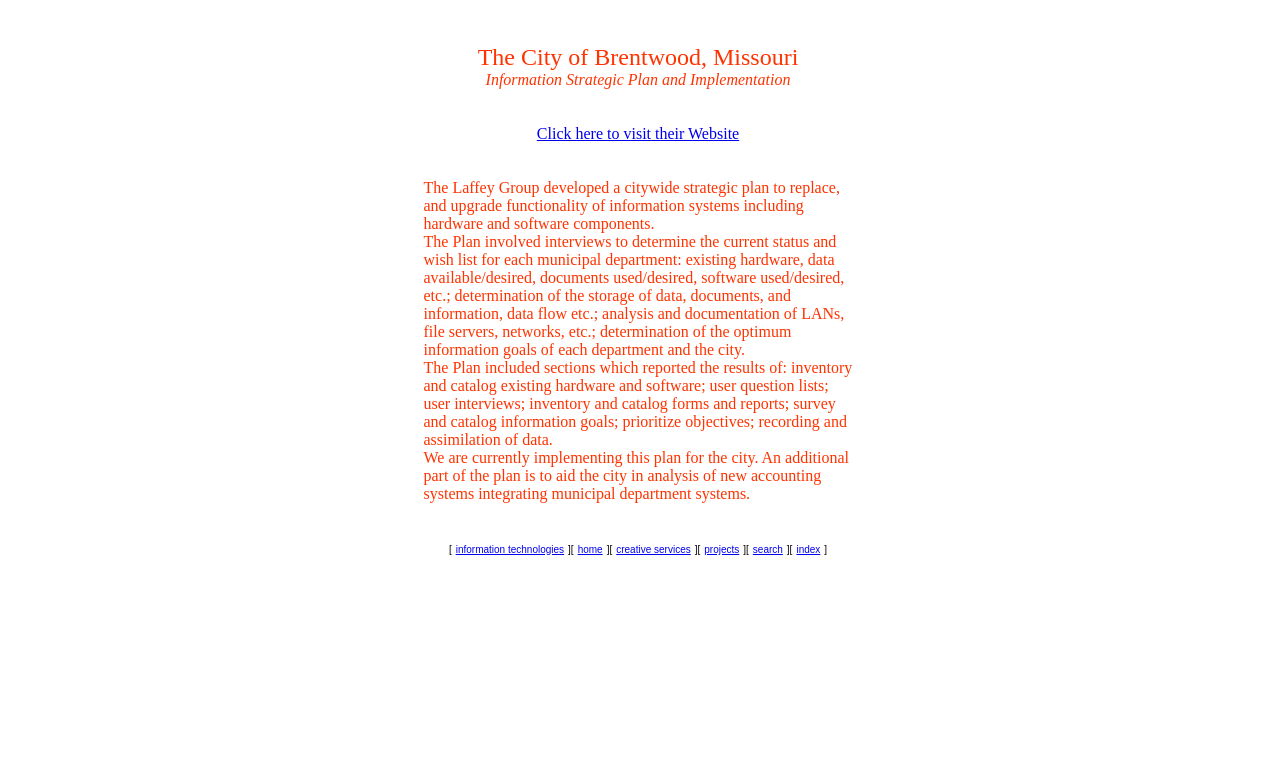From the details in the image, provide a thorough response to the question: What is the purpose of the plan's analysis?

The plan's analysis is to determine the optimum information goals of each department and the city, as well as to aid the city in analyzing new accounting systems integrating municipal department systems.